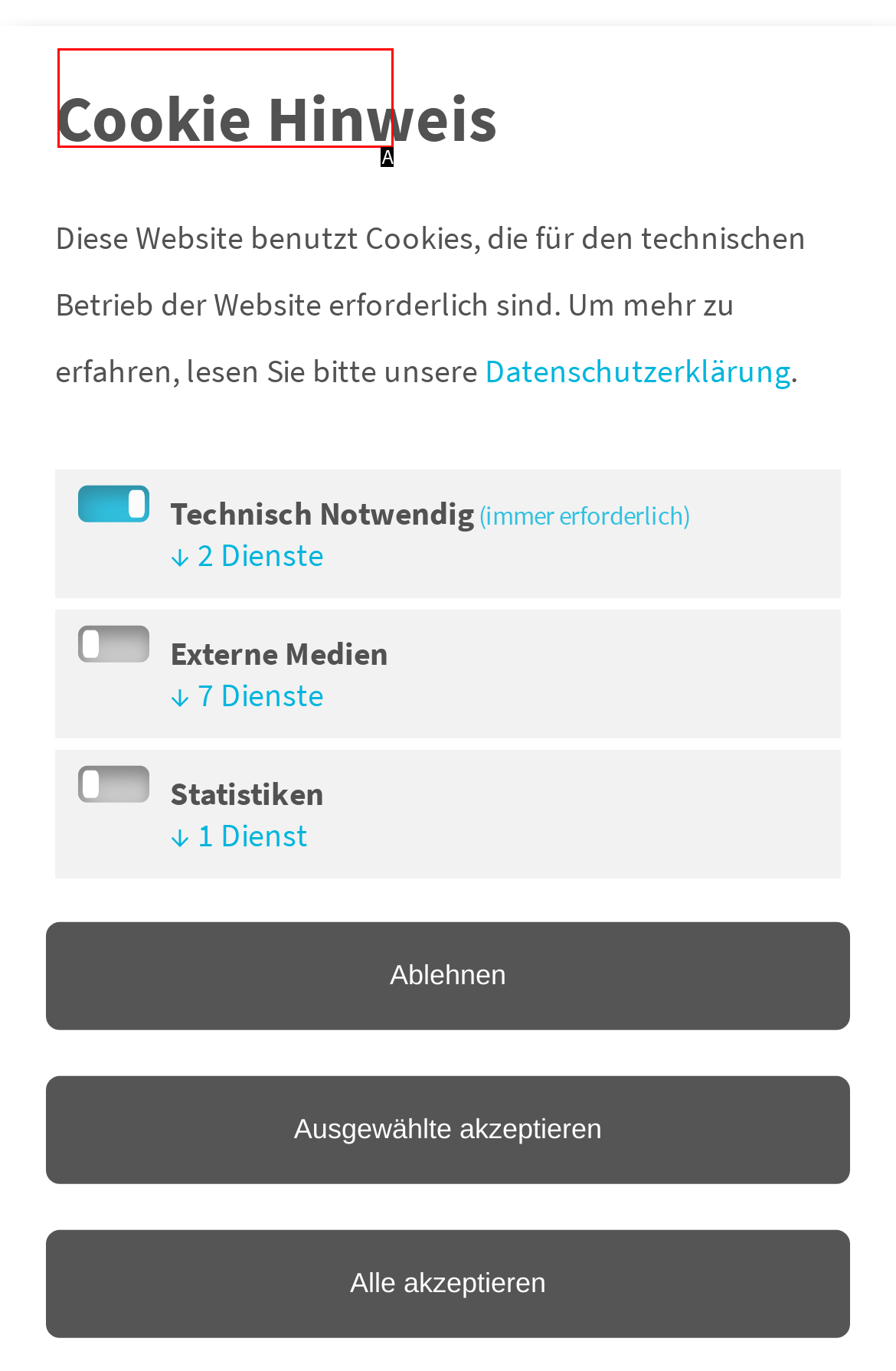From the provided options, pick the HTML element that matches the description: title="Strascheg Center for Entrepreneurship". Respond with the letter corresponding to your choice.

A